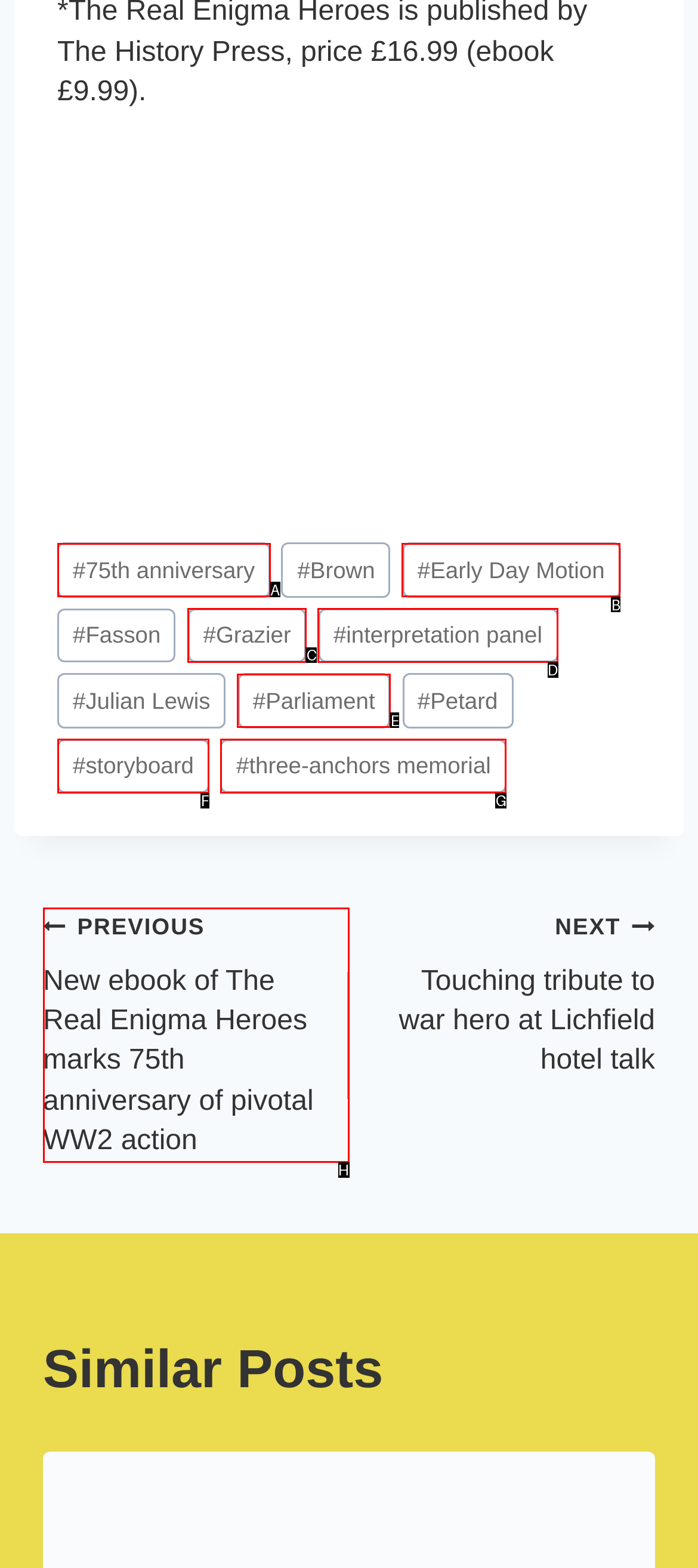Identify the HTML element that corresponds to the description: #Early Day Motion Provide the letter of the correct option directly.

B